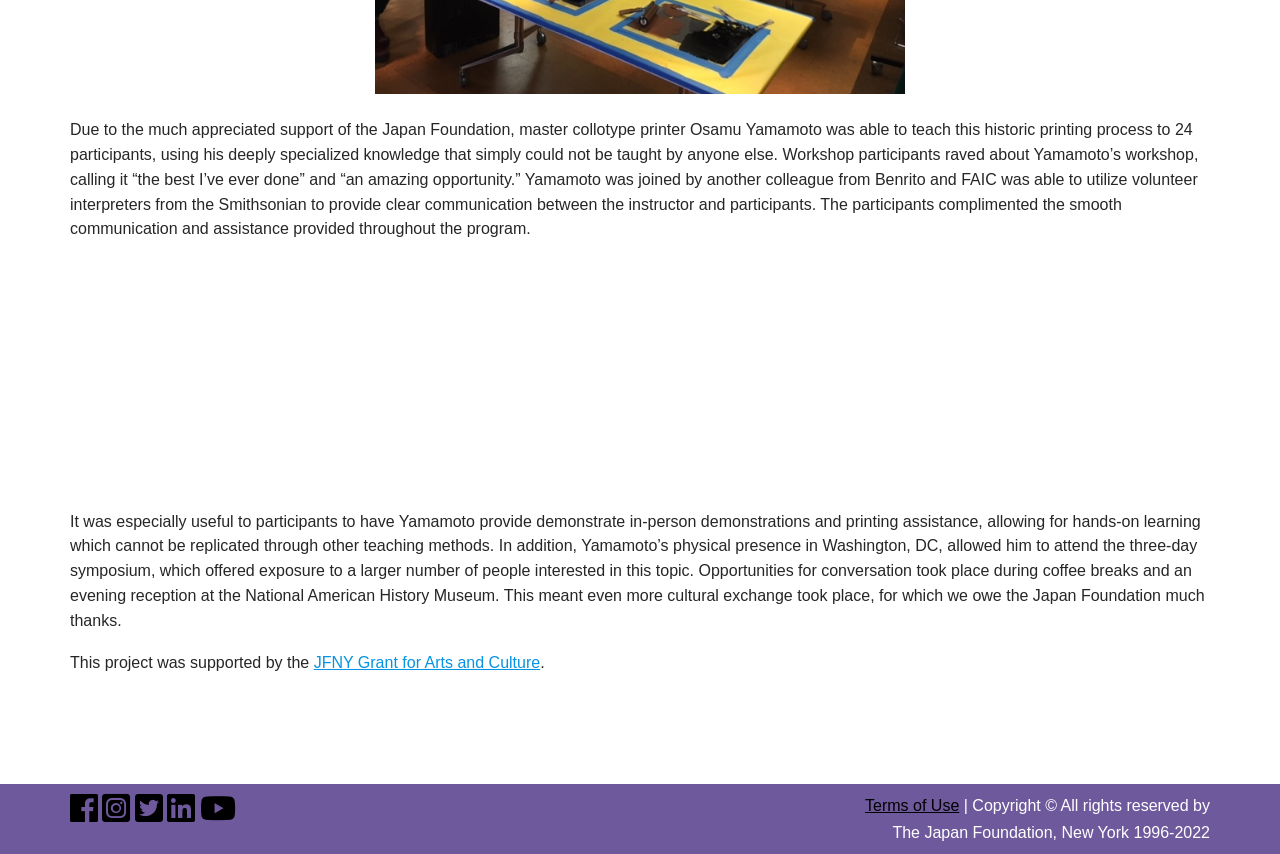Find the bounding box of the UI element described as: "emily the criminal 2022". The bounding box coordinates should be given as four float values between 0 and 1, i.e., [left, top, right, bottom].

None